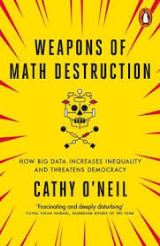Please provide a short answer using a single word or phrase for the question:
What symbol is used on the book cover?

Skull and crossbones